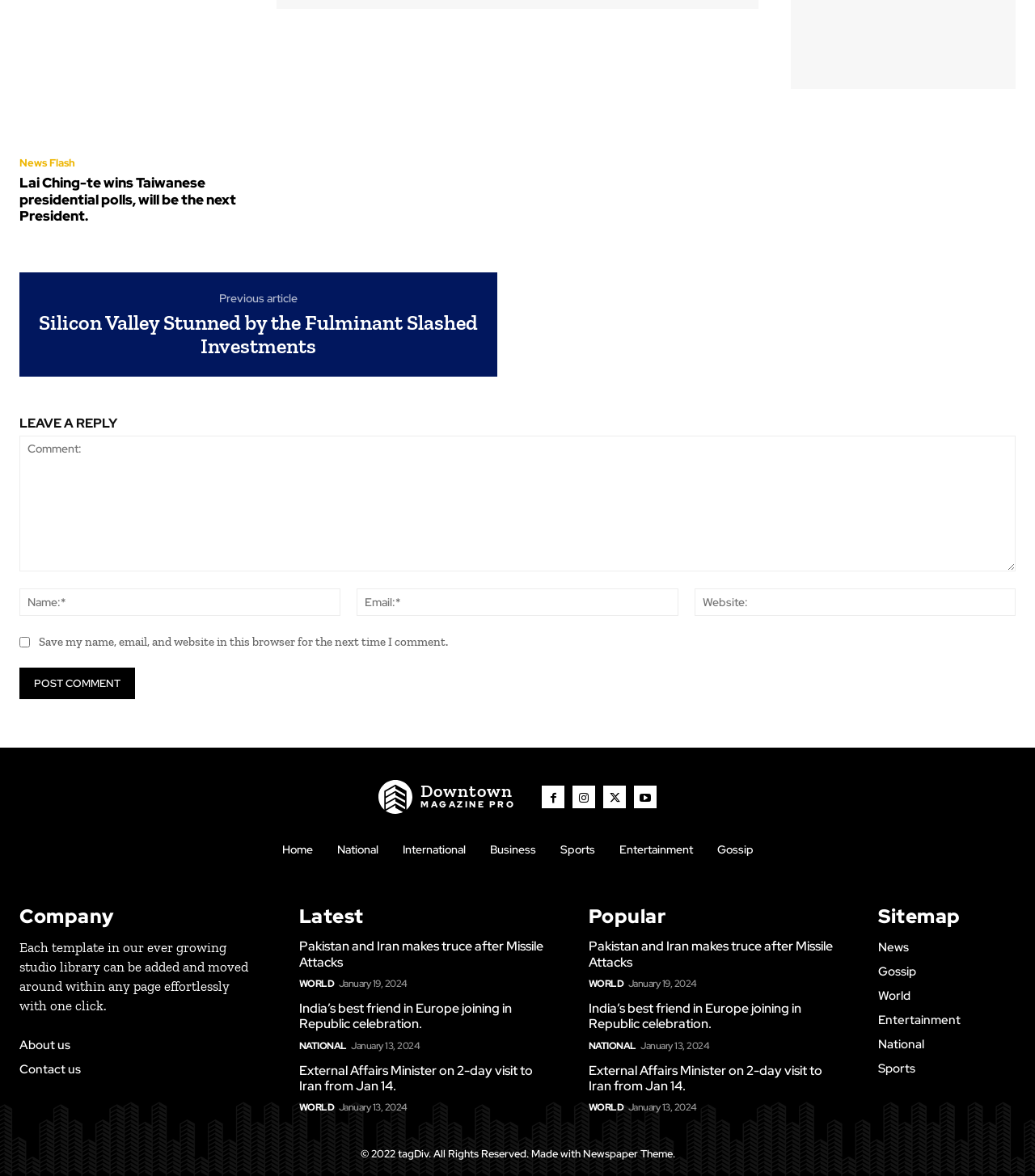Please find the bounding box coordinates of the clickable region needed to complete the following instruction: "Go to the CONTACT US page". The bounding box coordinates must consist of four float numbers between 0 and 1, i.e., [left, top, right, bottom].

None